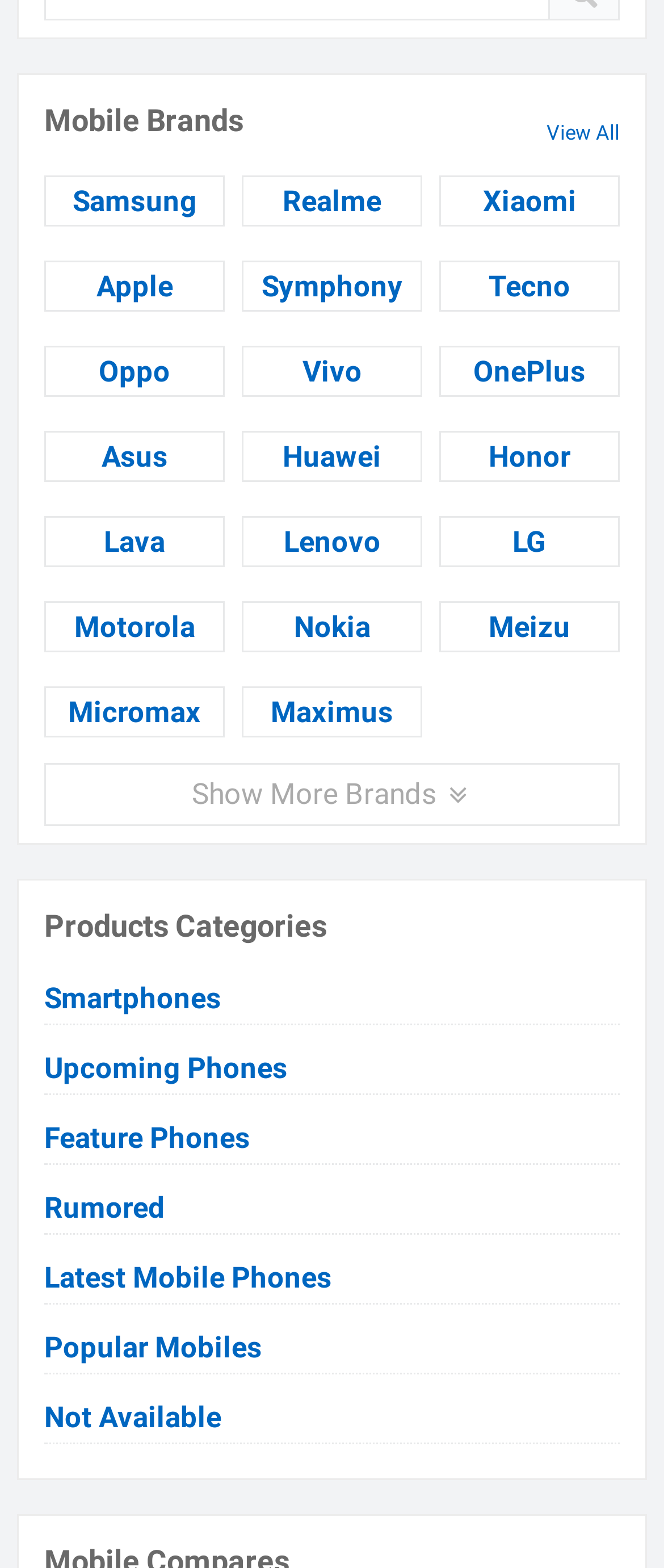What is the last product category listed?
From the screenshot, provide a brief answer in one word or phrase.

Not Available